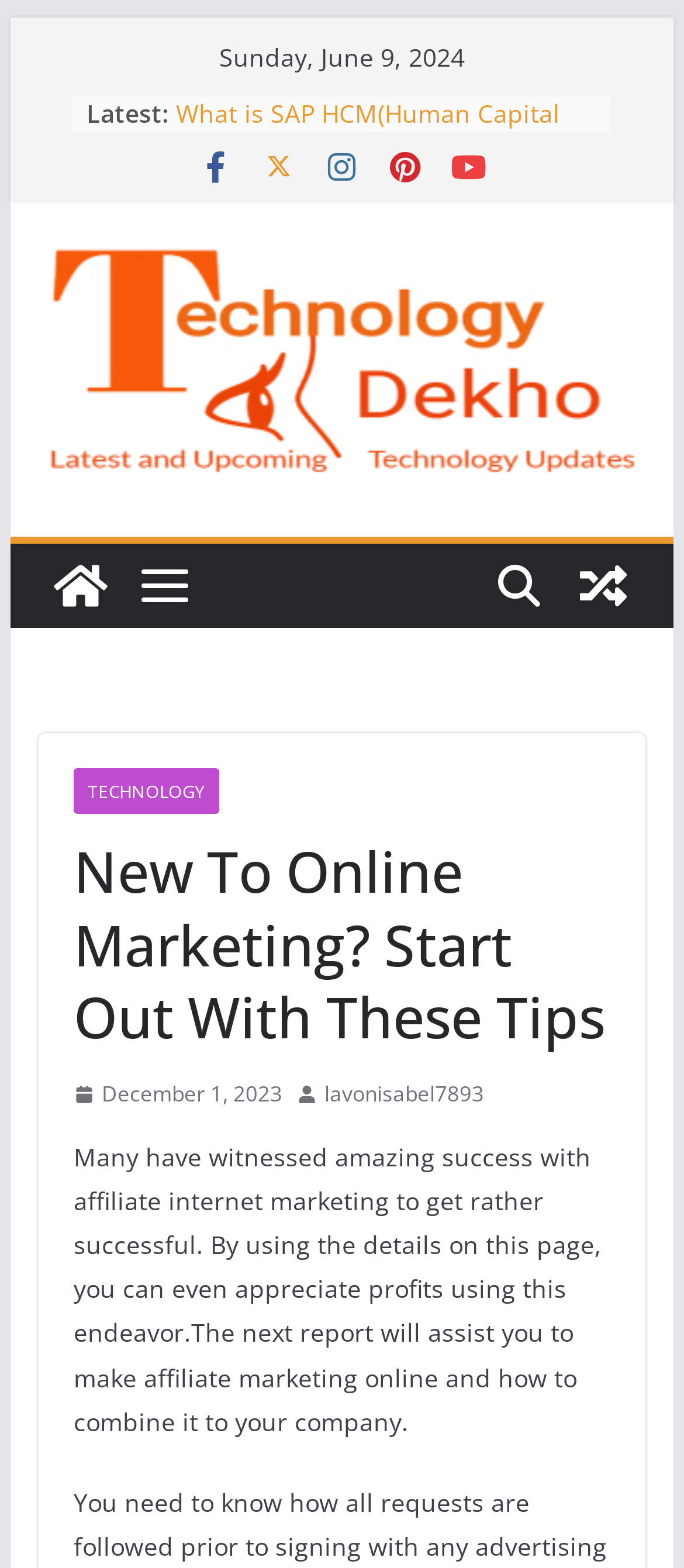Return the bounding box coordinates of the UI element that corresponds to this description: "title="View a random post"". The coordinates must be given as four float numbers in the range of 0 and 1, [left, top, right, bottom].

[0.821, 0.347, 0.944, 0.401]